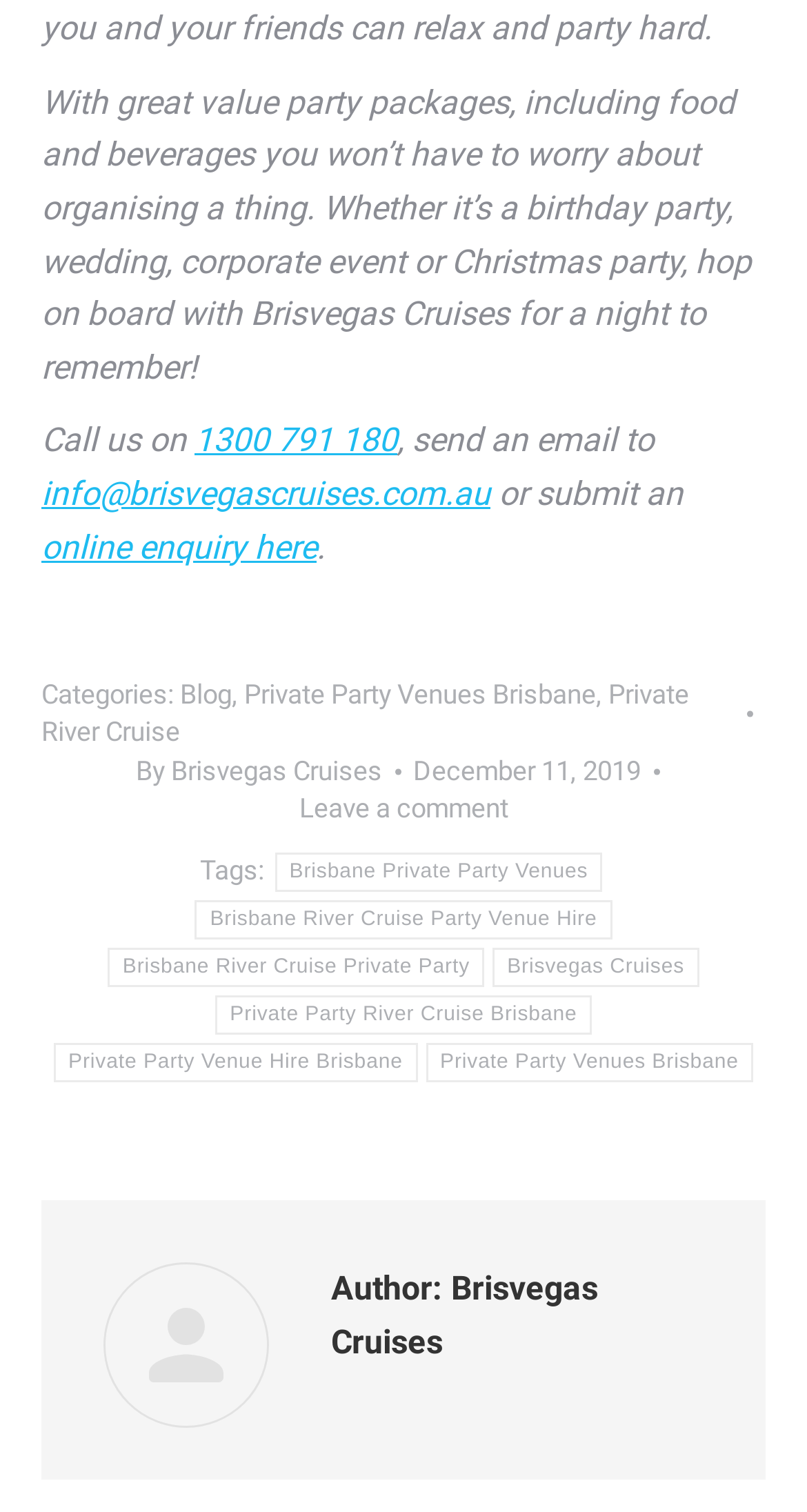Could you indicate the bounding box coordinates of the region to click in order to complete this instruction: "Read the blog".

[0.223, 0.449, 0.287, 0.47]